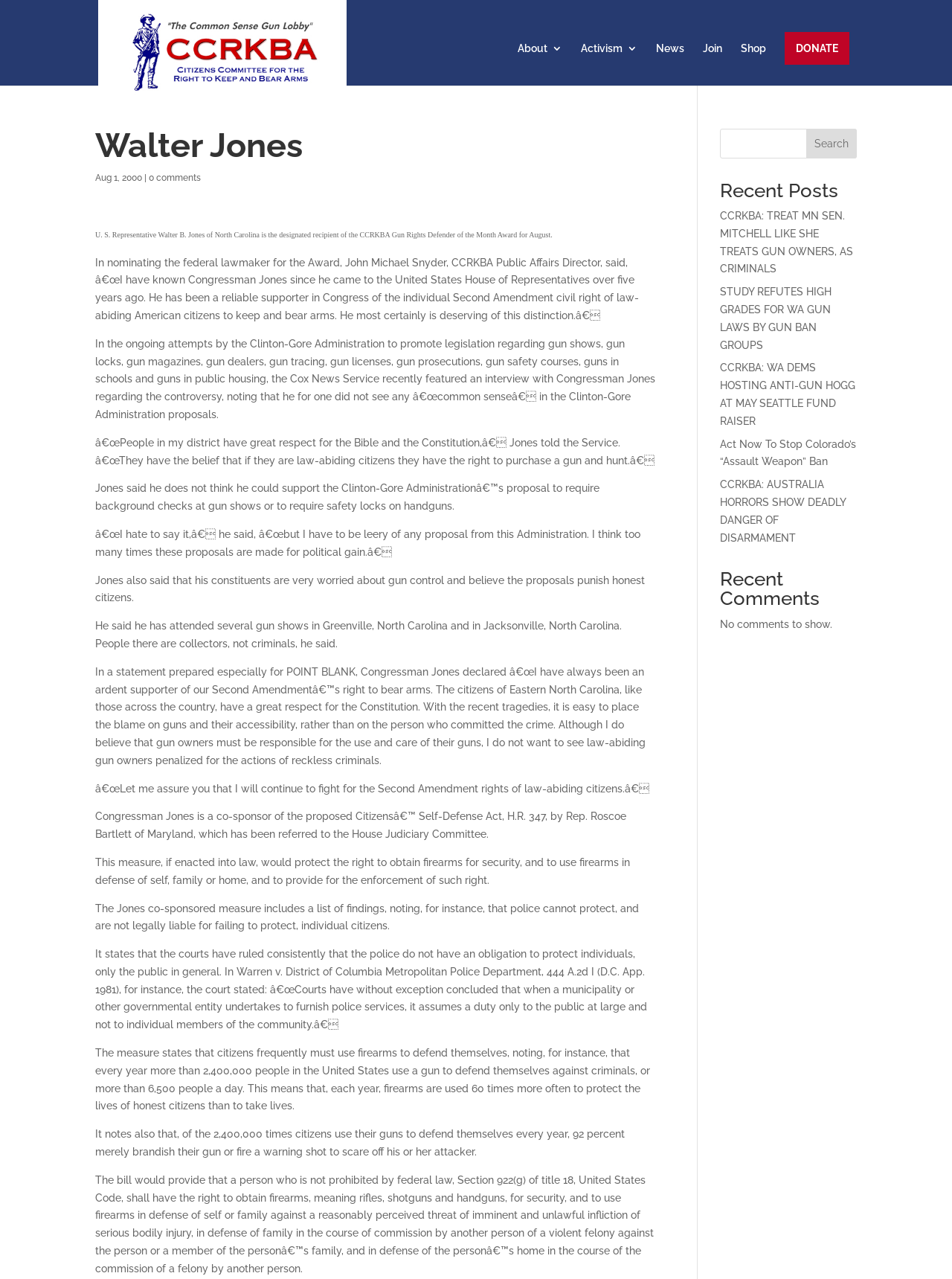What is the name of the organization that gave the award to Walter B. Jones?
Answer the question with a single word or phrase, referring to the image.

CCRKBA